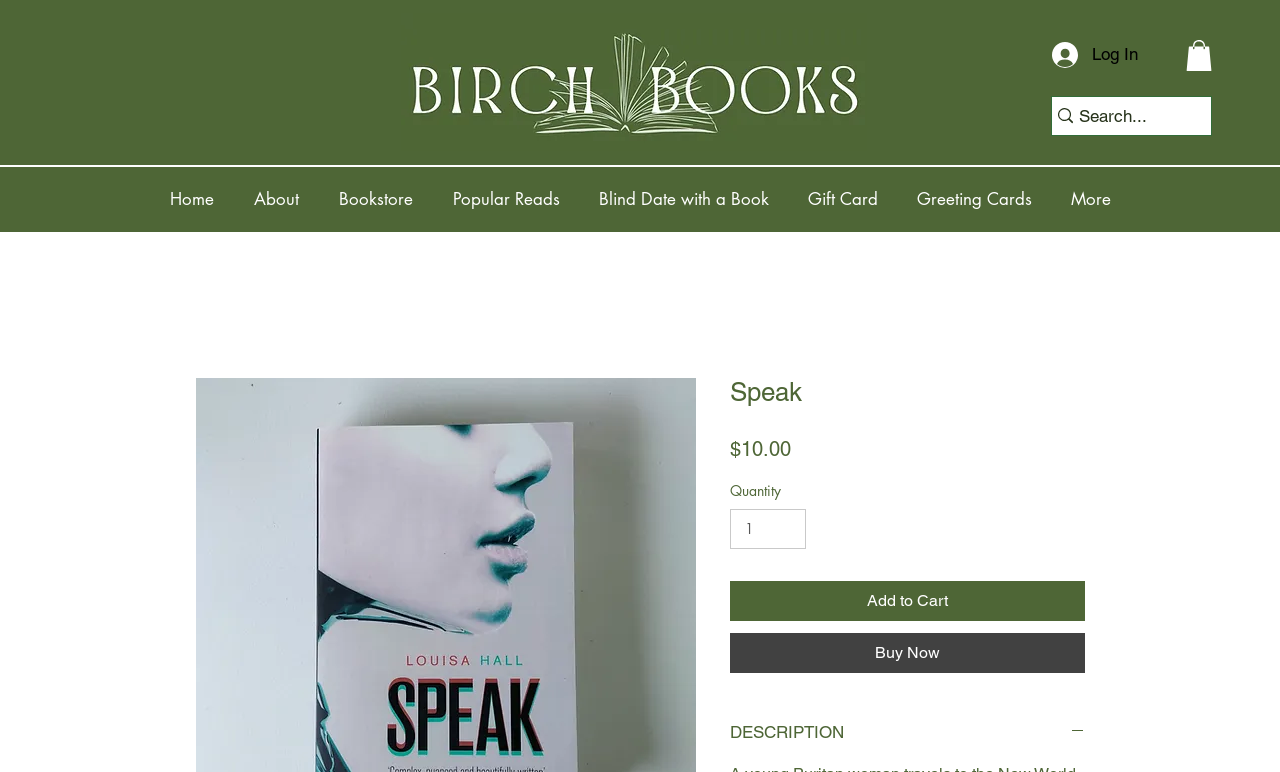Find the bounding box coordinates of the element to click in order to complete the given instruction: "View book description."

[0.57, 0.934, 0.848, 0.965]